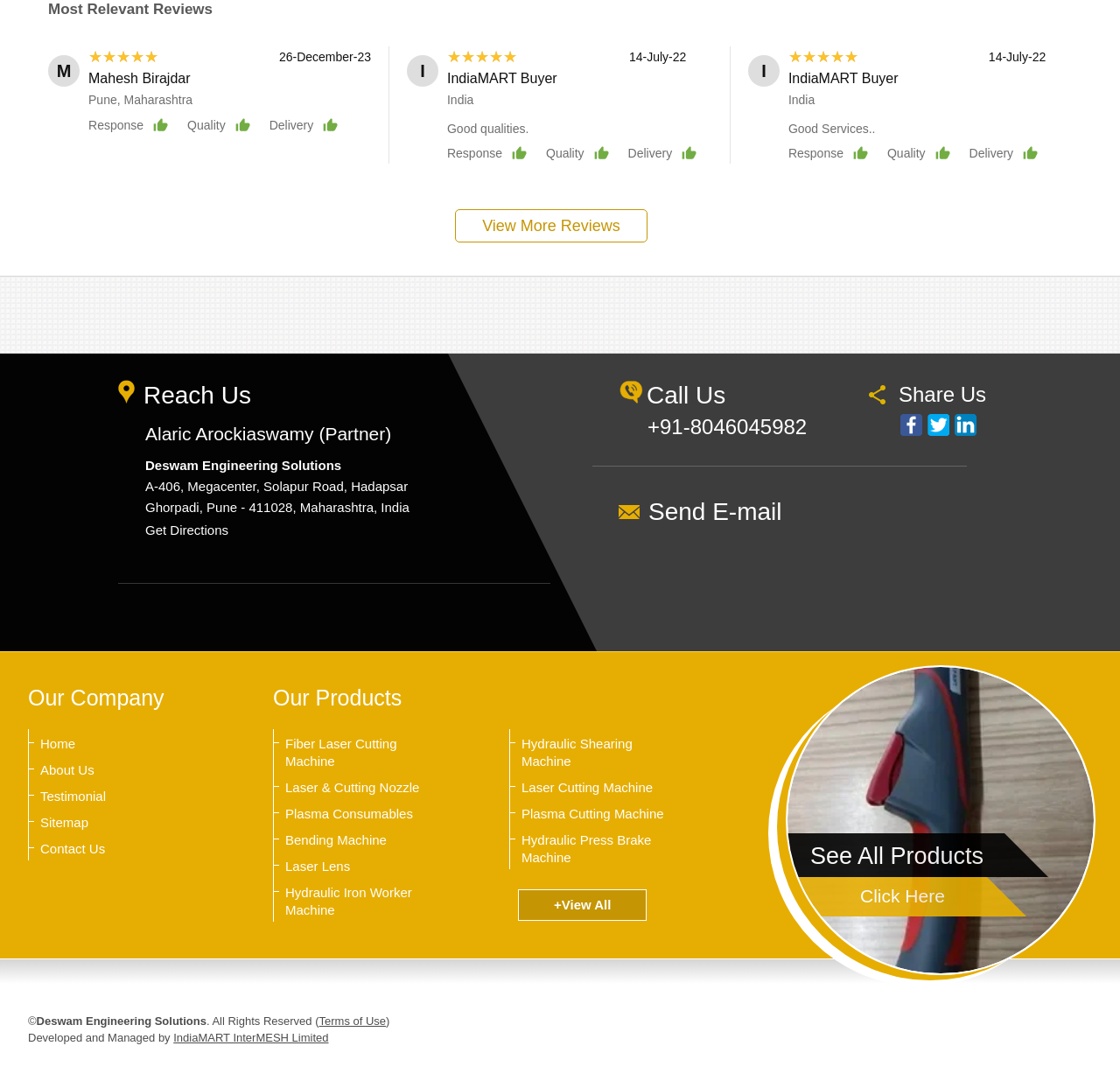Give a one-word or one-phrase response to the question:
What is the rating given by Mahesh Birajdar?

5 stars